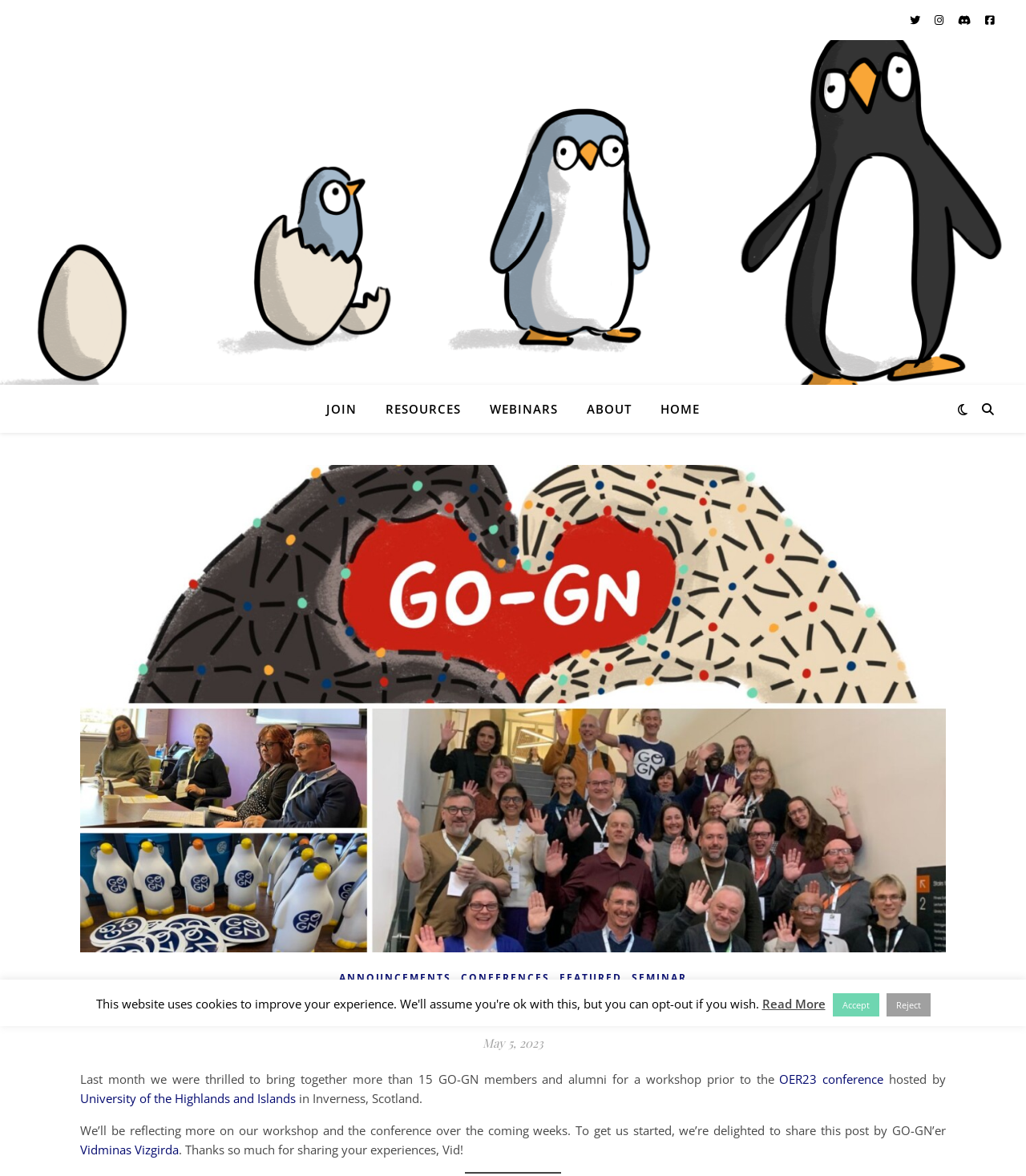Based on what you see in the screenshot, provide a thorough answer to this question: How many links are present in the top navigation bar?

The top navigation bar contains links to 'JOIN', 'RESOURCES', 'WEBINARS', 'ABOUT', and 'HOME', which makes a total of 5 links.